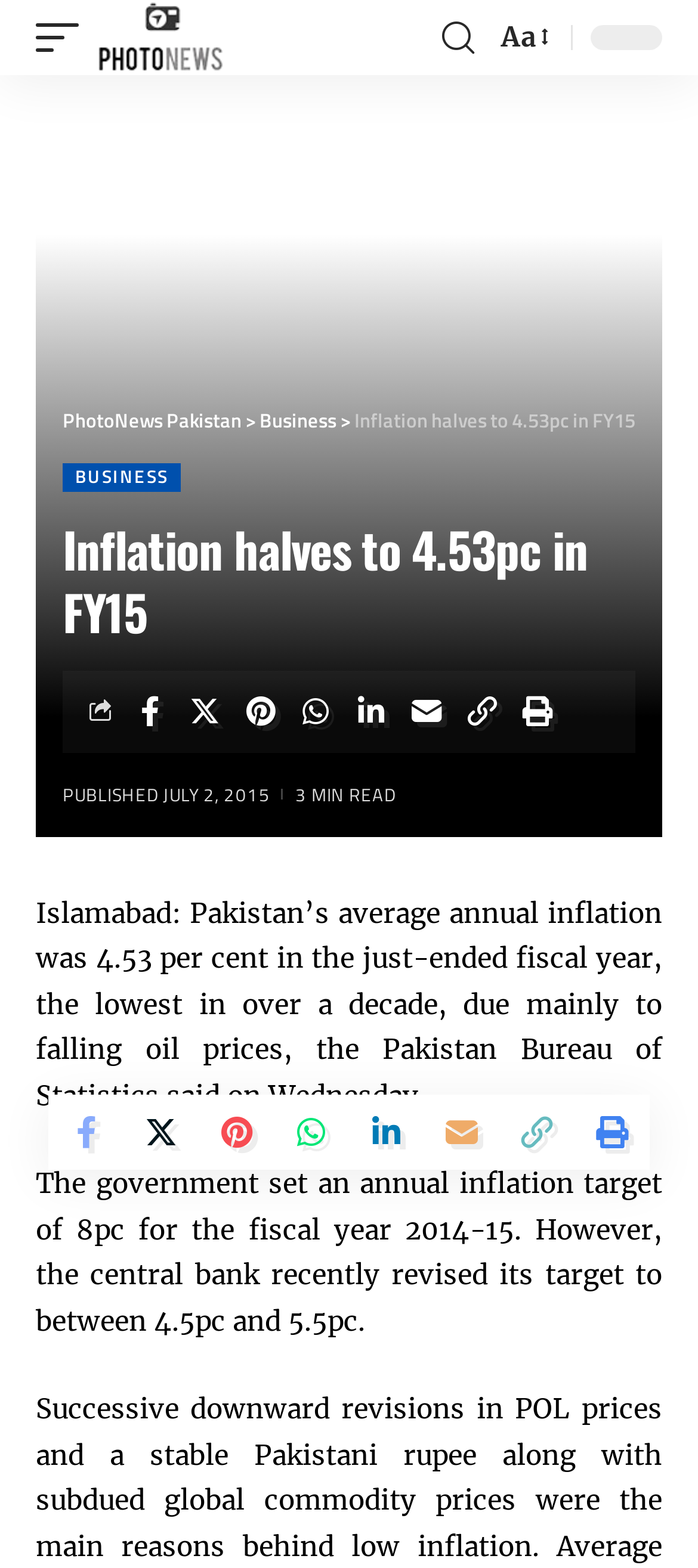Please find the top heading of the webpage and generate its text.

Inflation halves to 4.53pc in FY15